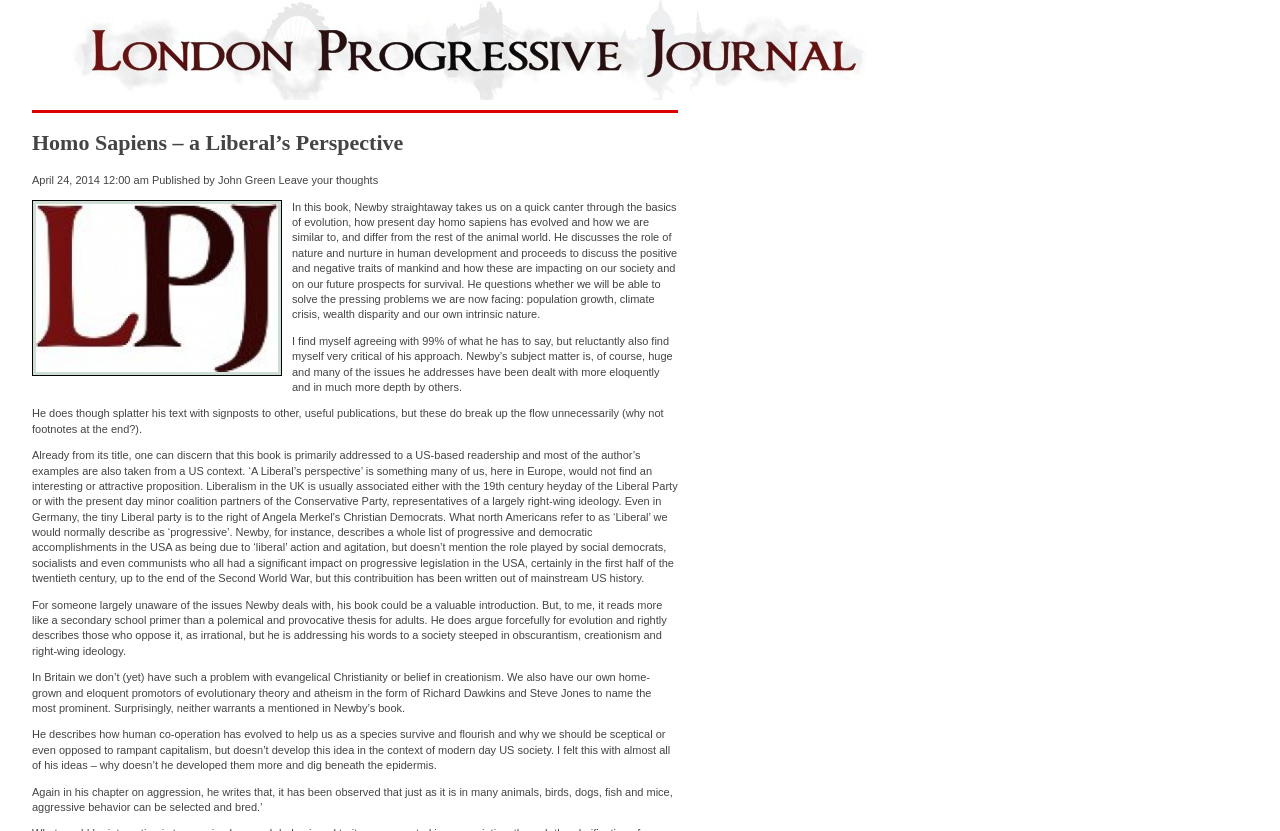Please answer the following question using a single word or phrase: What is the topic of the book being reviewed?

Evolution and human development